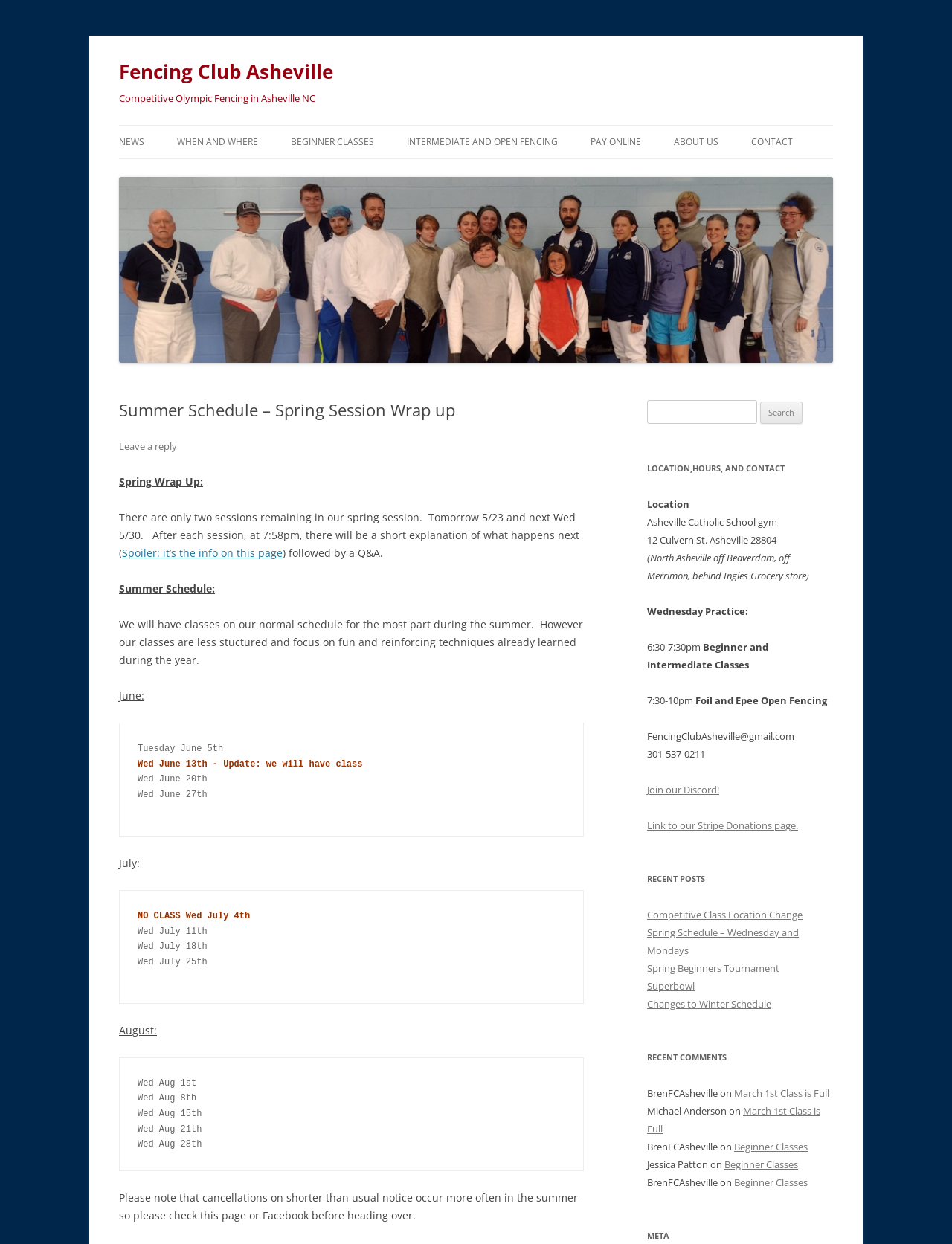Please determine the bounding box coordinates of the element to click on in order to accomplish the following task: "Click on the FACEBOOK link". Ensure the coordinates are four float numbers ranging from 0 to 1, i.e., [left, top, right, bottom].

[0.789, 0.127, 0.945, 0.152]